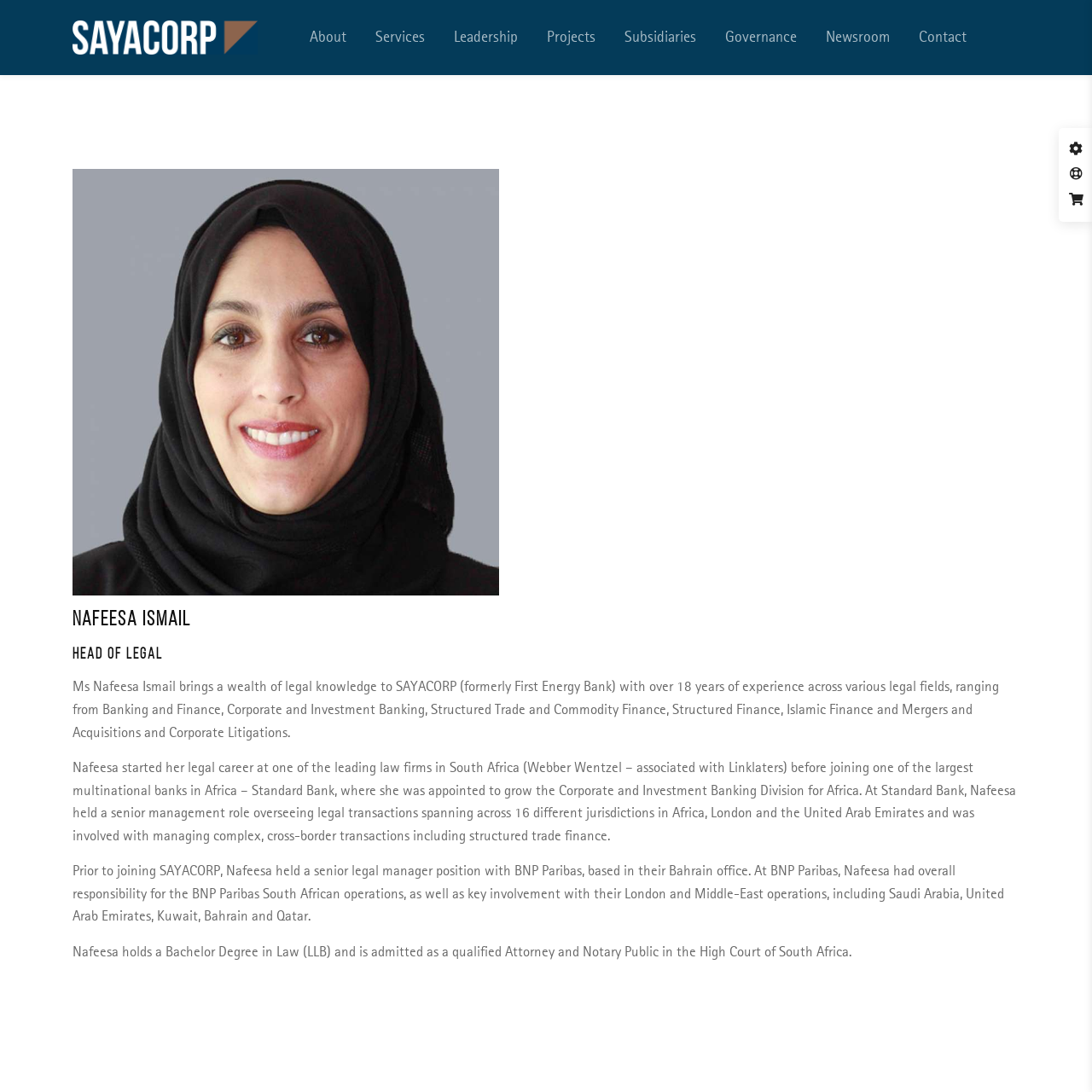Explain in detail what is happening in the red-marked area of the image.

The image displays a stylized graphic logo for the company SAYACORP, characterized by a modern and minimalist design. This logo features distinct lettering that emphasizes the company's identity, aligning with its position in the industries of banking, finance, and corporate services. SAYACORP, previously known as First Energy Bank, is represented here in a visually appealing manner, consistent with its branding strategy. The logo signifies the company's commitment to professionalism and innovation within the legal and financial sectors, where Nafeesa Ismail serves as the Head of Legal, bringing extensive experience in various legal fields.